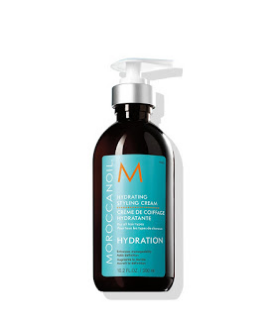Answer the question with a brief word or phrase:
Can the product be used on wet hair?

Yes